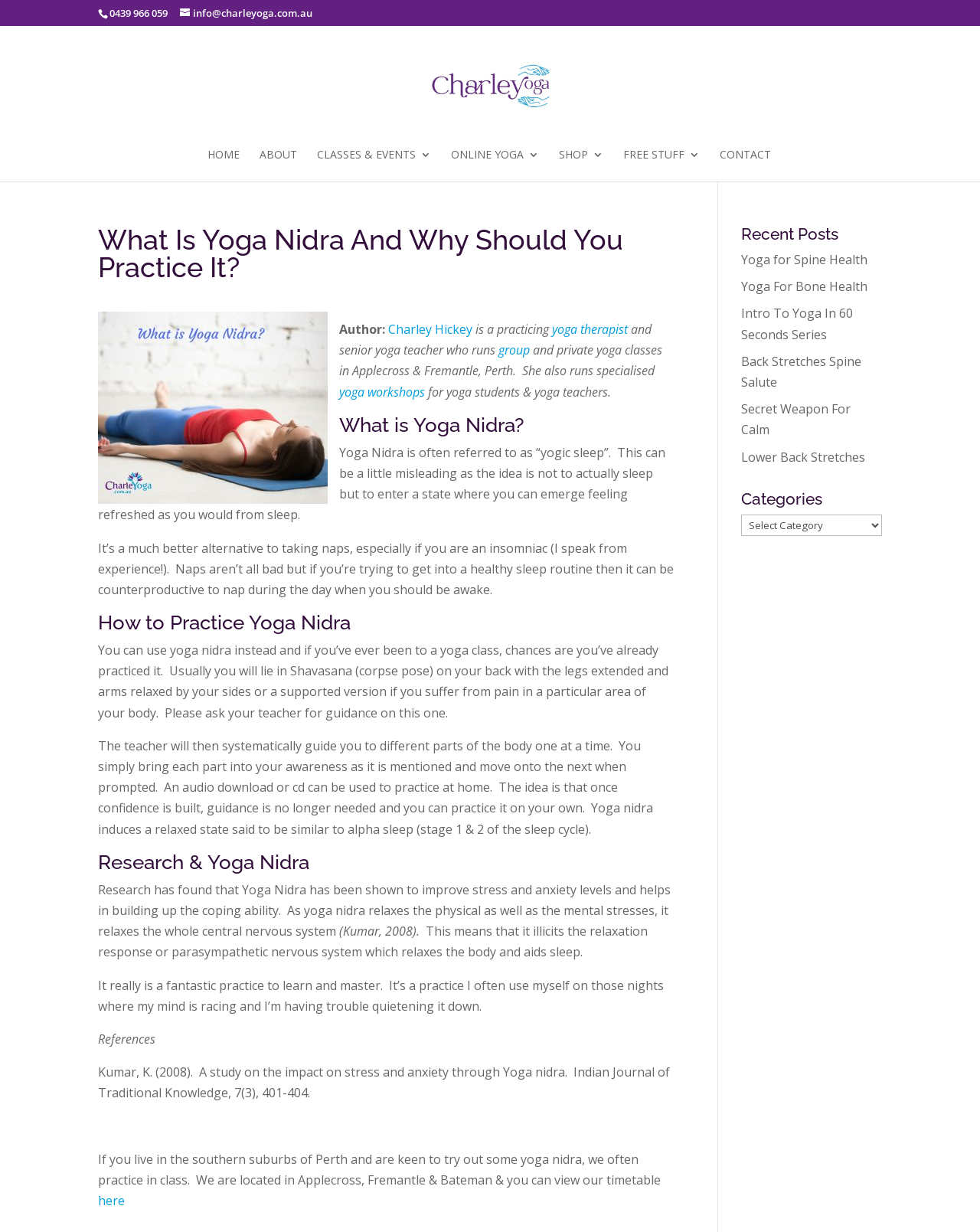Find the bounding box coordinates of the clickable area required to complete the following action: "View recent posts".

[0.756, 0.183, 0.9, 0.203]